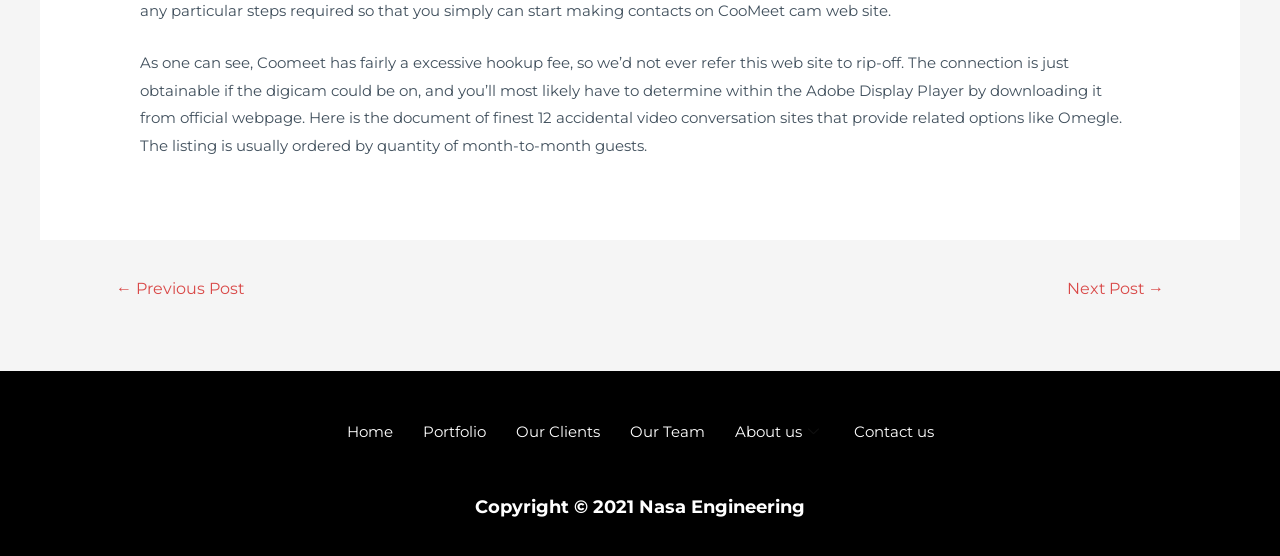Please mark the clickable region by giving the bounding box coordinates needed to complete this instruction: "go to home page".

[0.259, 0.704, 0.318, 0.848]